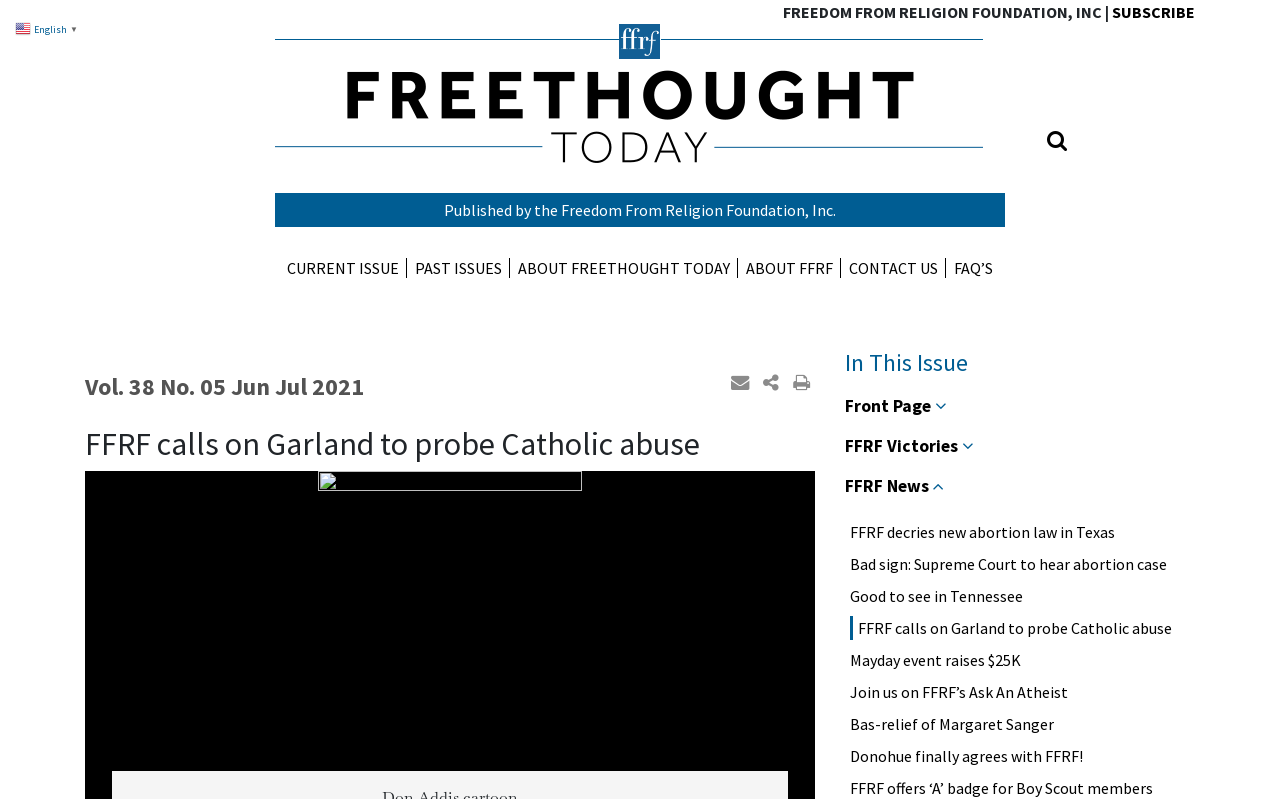Identify the bounding box for the element characterized by the following description: "FFRF News".

[0.66, 0.583, 0.738, 0.635]